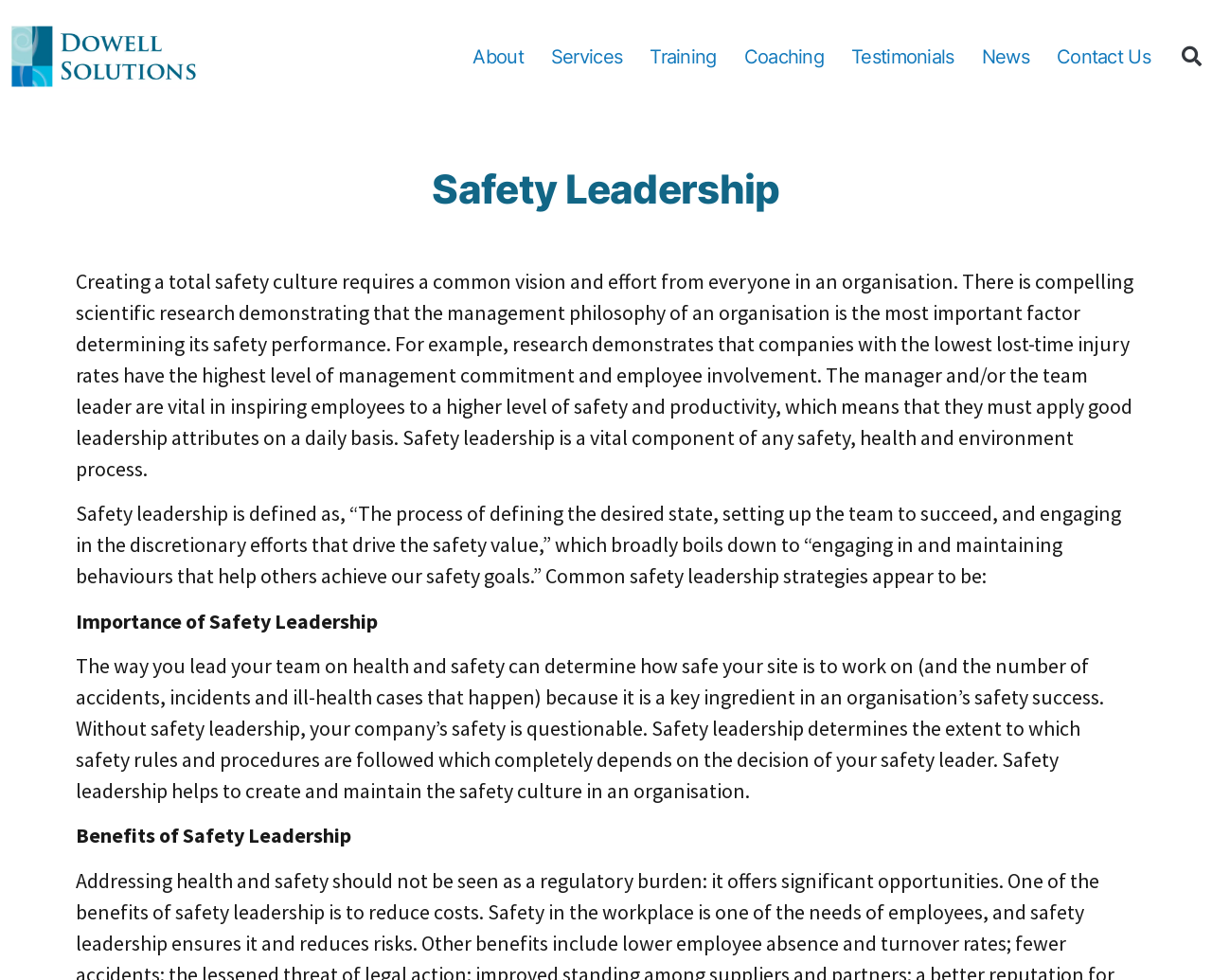Using the element description: "About", determine the bounding box coordinates for the specified UI element. The coordinates should be four float numbers between 0 and 1, [left, top, right, bottom].

[0.39, 0.035, 0.432, 0.08]